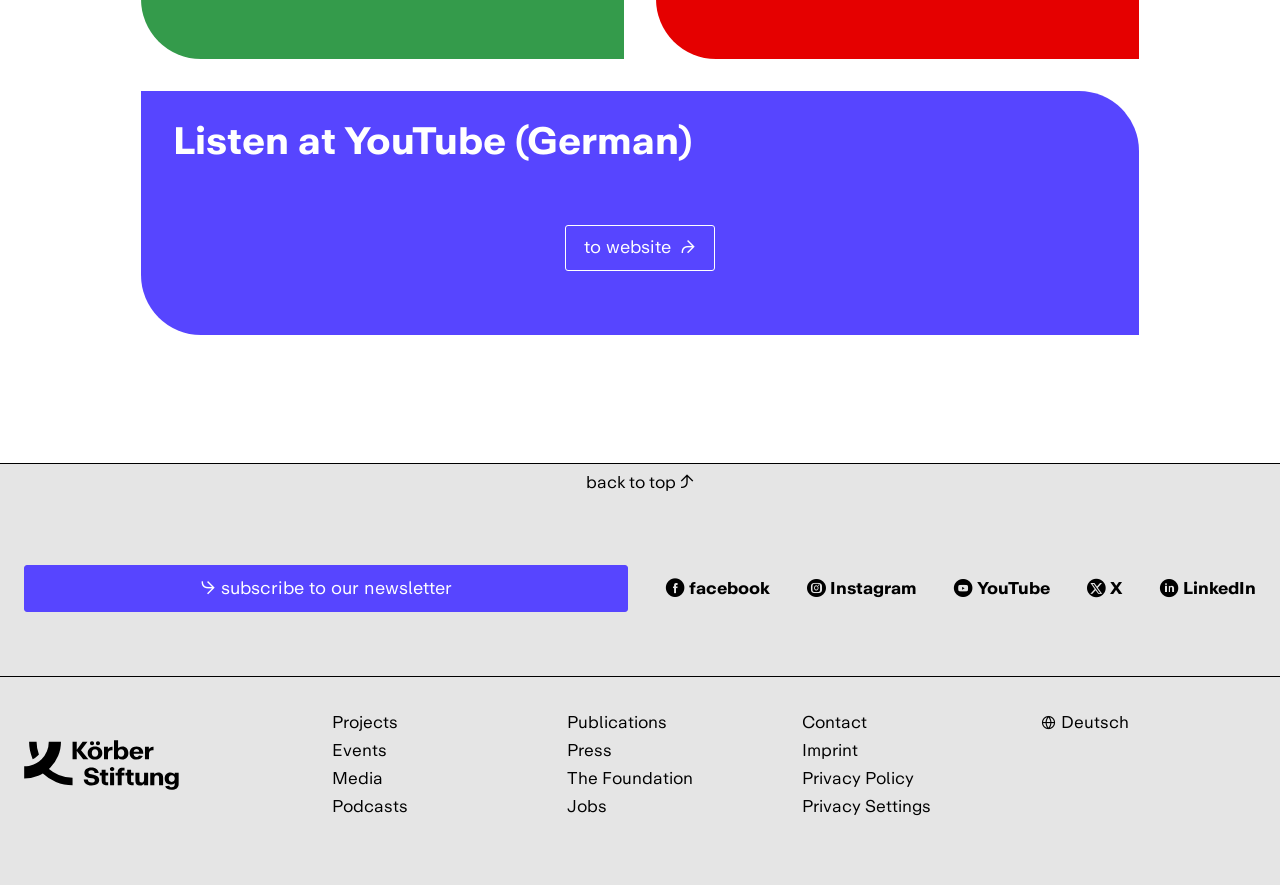Locate the bounding box coordinates of the clickable element to fulfill the following instruction: "Visit the Projects page". Provide the coordinates as four float numbers between 0 and 1 in the format [left, top, right, bottom].

[0.259, 0.801, 0.311, 0.832]